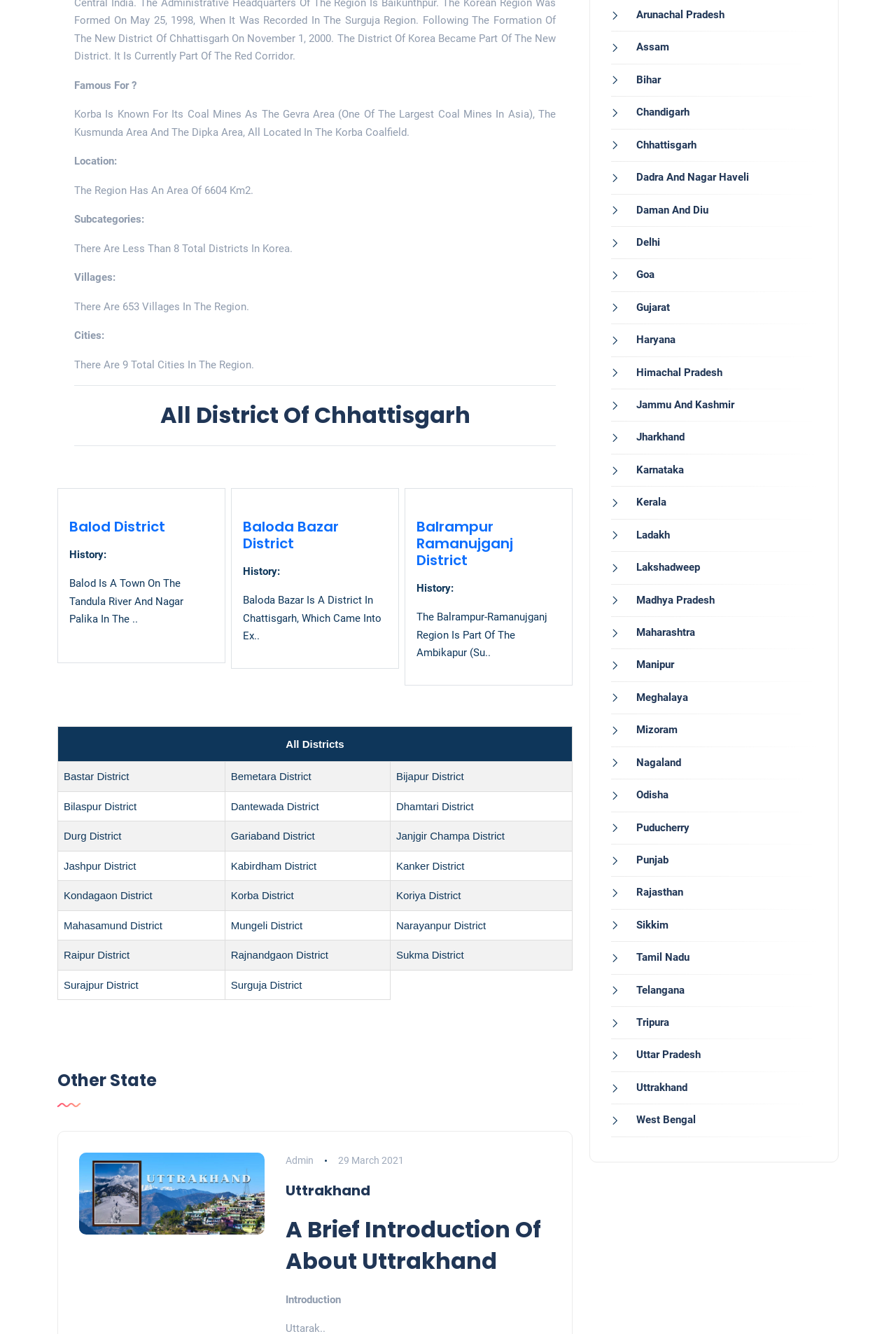Identify the bounding box for the given UI element using the description provided. Coordinates should be in the format (top-left x, top-left y, bottom-right x, bottom-right y) and must be between 0 and 1. Here is the description: Ladakh

[0.682, 0.396, 0.748, 0.406]